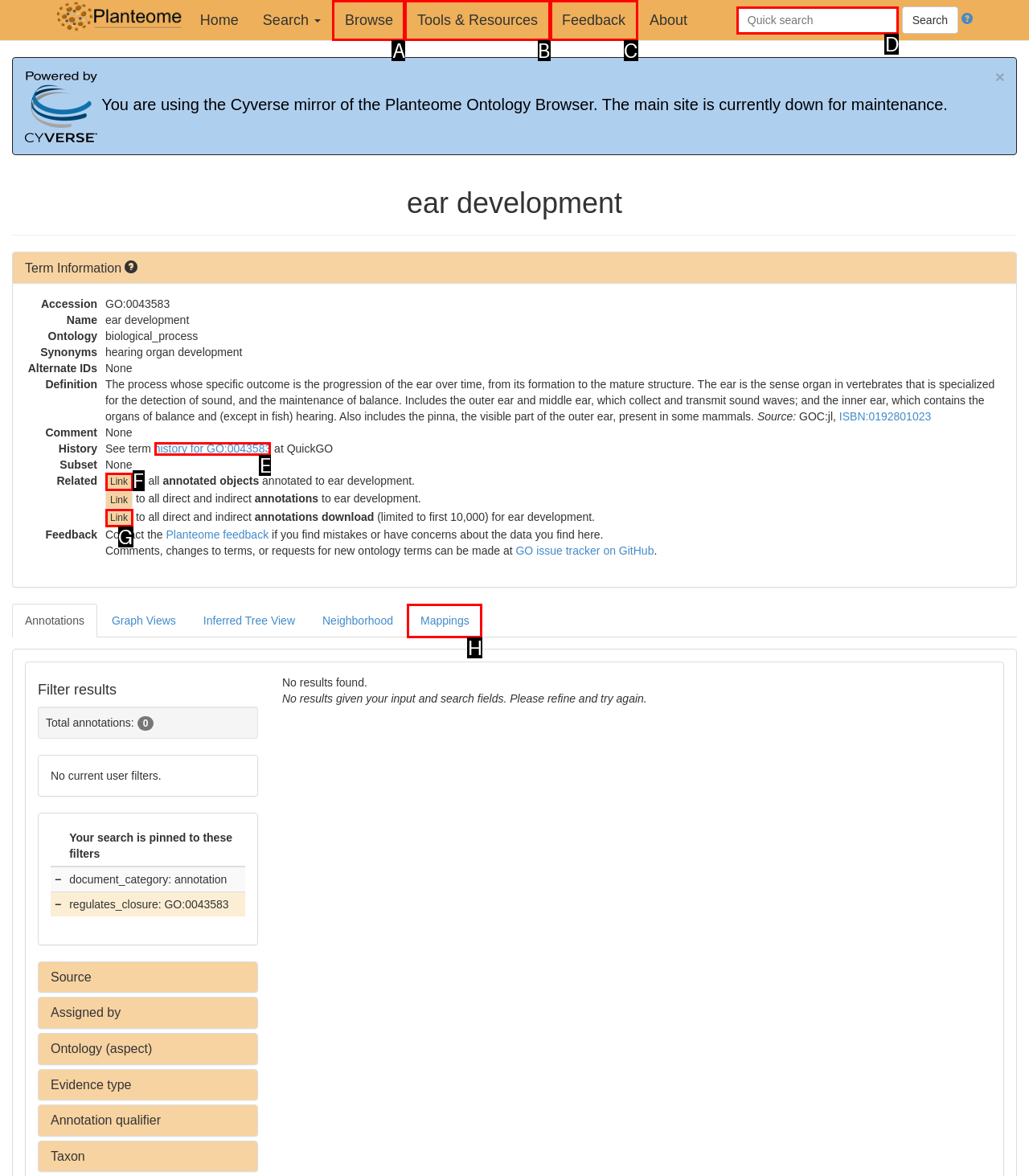To execute the task: View the term history, which one of the highlighted HTML elements should be clicked? Answer with the option's letter from the choices provided.

E